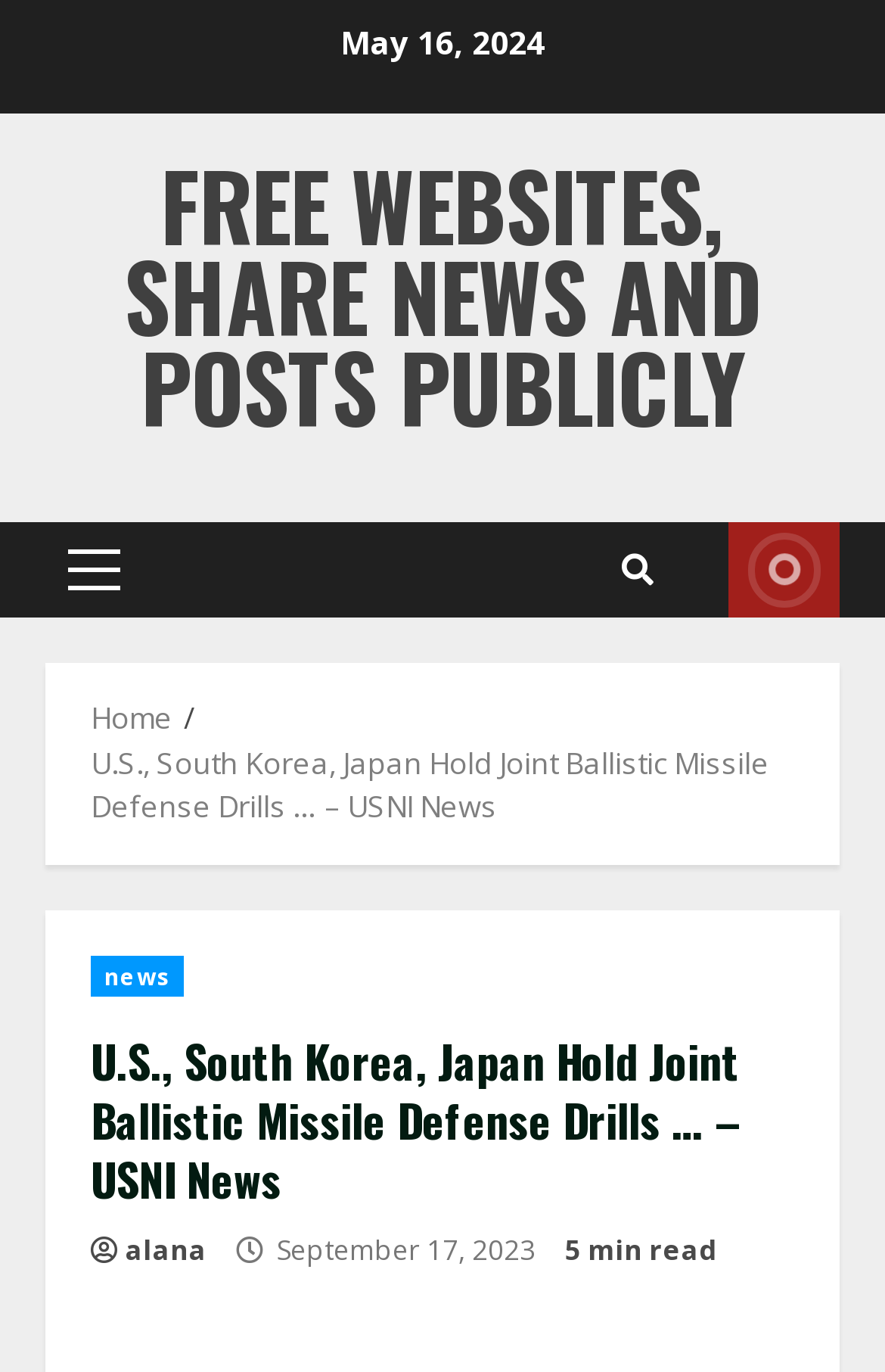What is the date of the latest article?
Please respond to the question with a detailed and thorough explanation.

I found the date of the latest article by looking at the header section of the webpage, where the title of the article is displayed. Below the title, there is a section that shows the author's name and the date of publication, which is September 17, 2023.